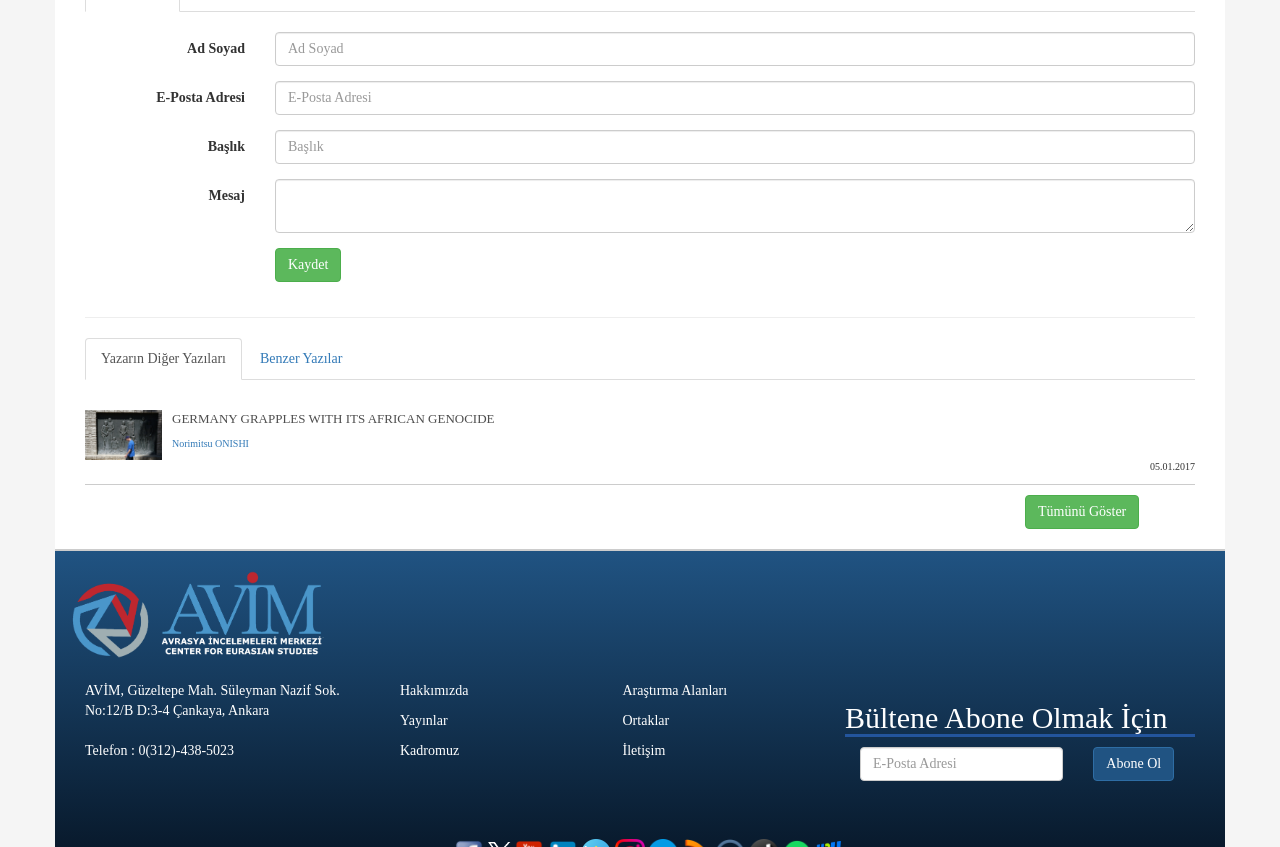Please pinpoint the bounding box coordinates for the region I should click to adhere to this instruction: "Enter your name".

[0.215, 0.037, 0.934, 0.077]